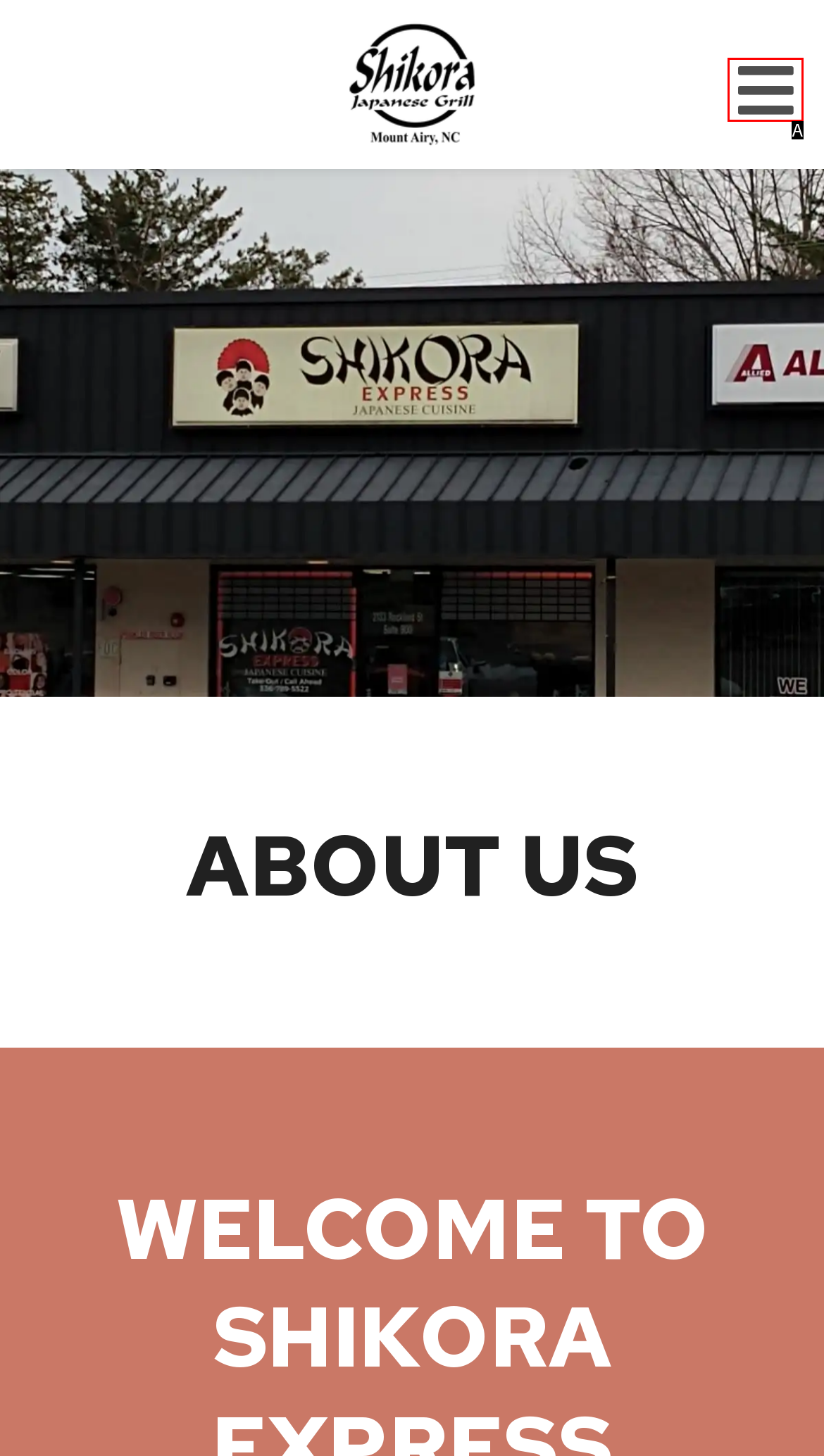Find the option that fits the given description: aria-label="Open navigation bar"
Answer with the letter representing the correct choice directly.

A